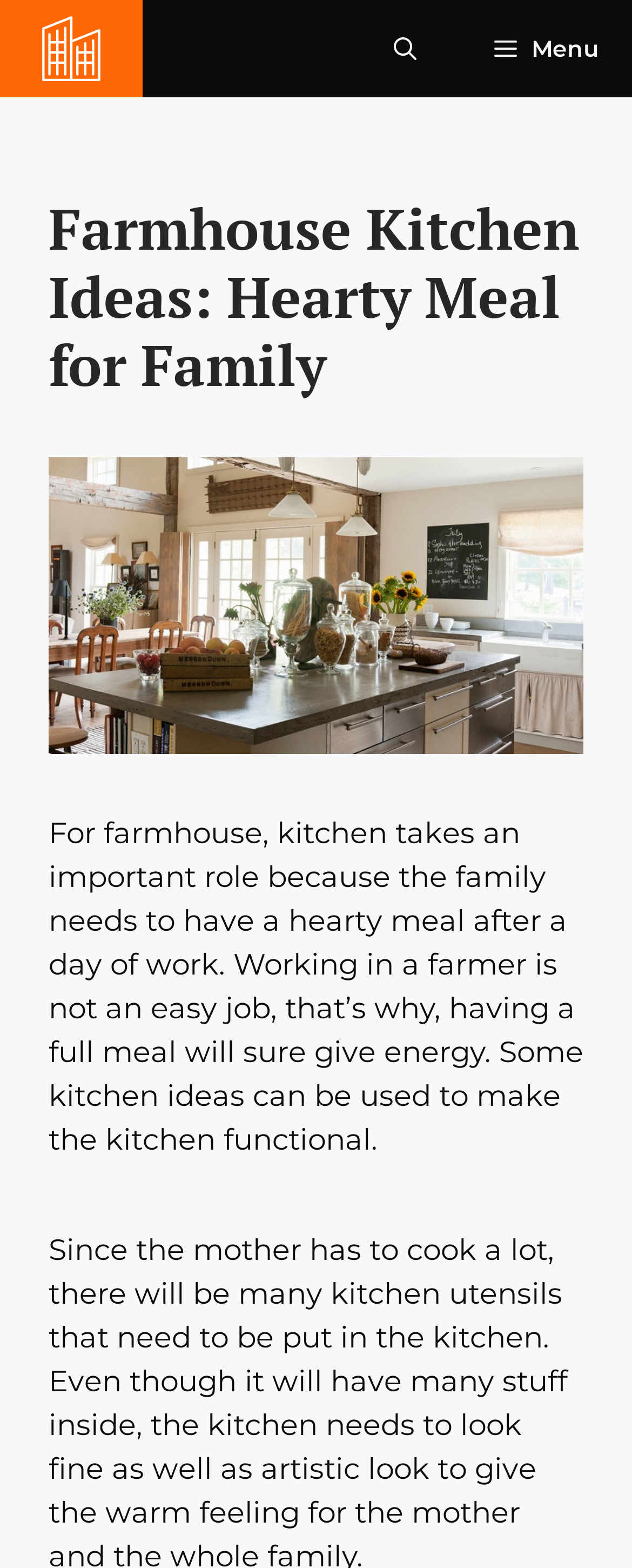Identify and provide the bounding box coordinates of the UI element described: "title="Famedecor.com"". The coordinates should be formatted as [left, top, right, bottom], with each number being a float between 0 and 1.

[0.062, 0.0, 0.164, 0.062]